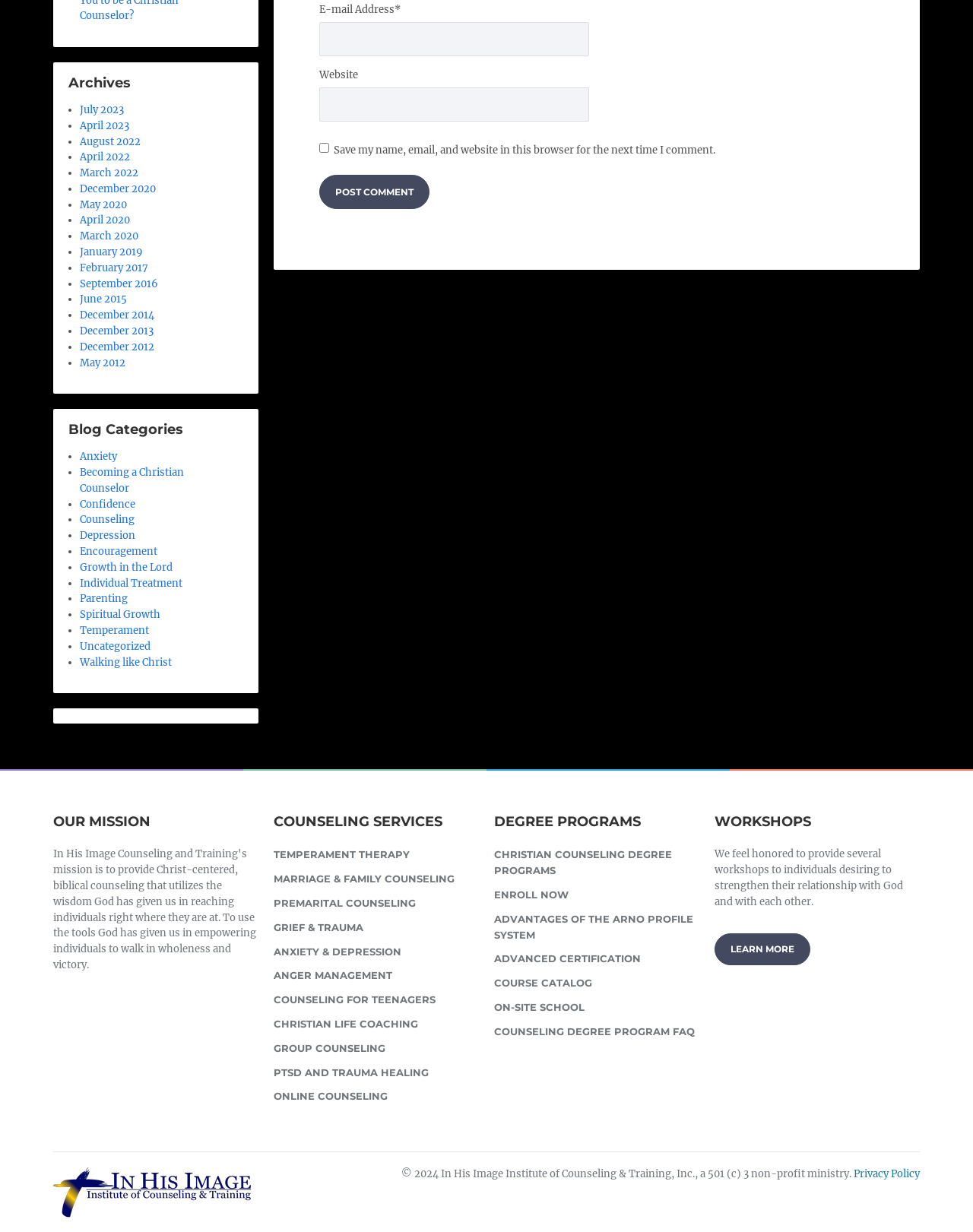Indicate the bounding box coordinates of the clickable region to achieve the following instruction: "Learn about counseling services."

[0.281, 0.687, 0.492, 0.702]